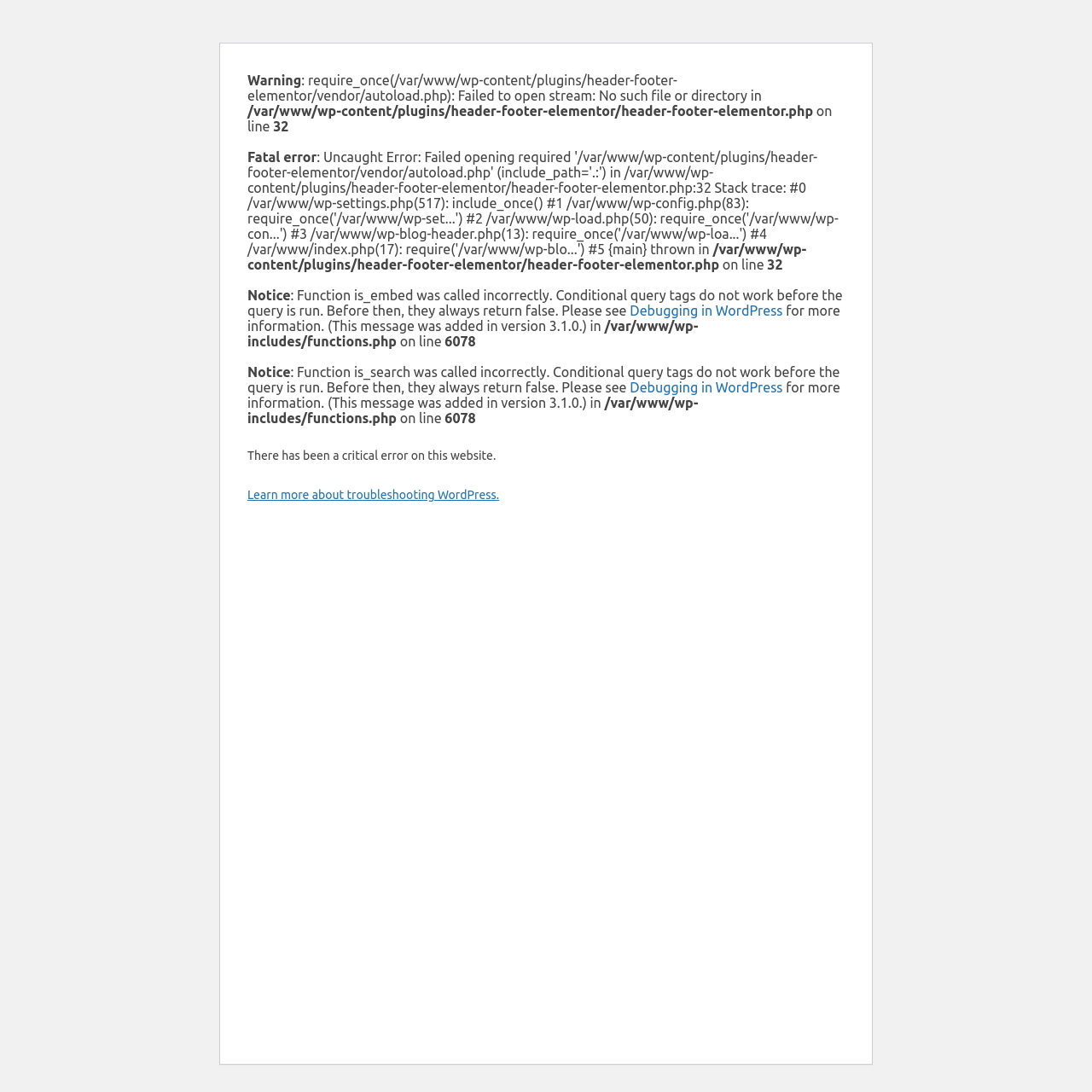What is the recommended action for troubleshooting the error?
Using the visual information from the image, give a one-word or short-phrase answer.

Learn more about troubleshooting WordPress